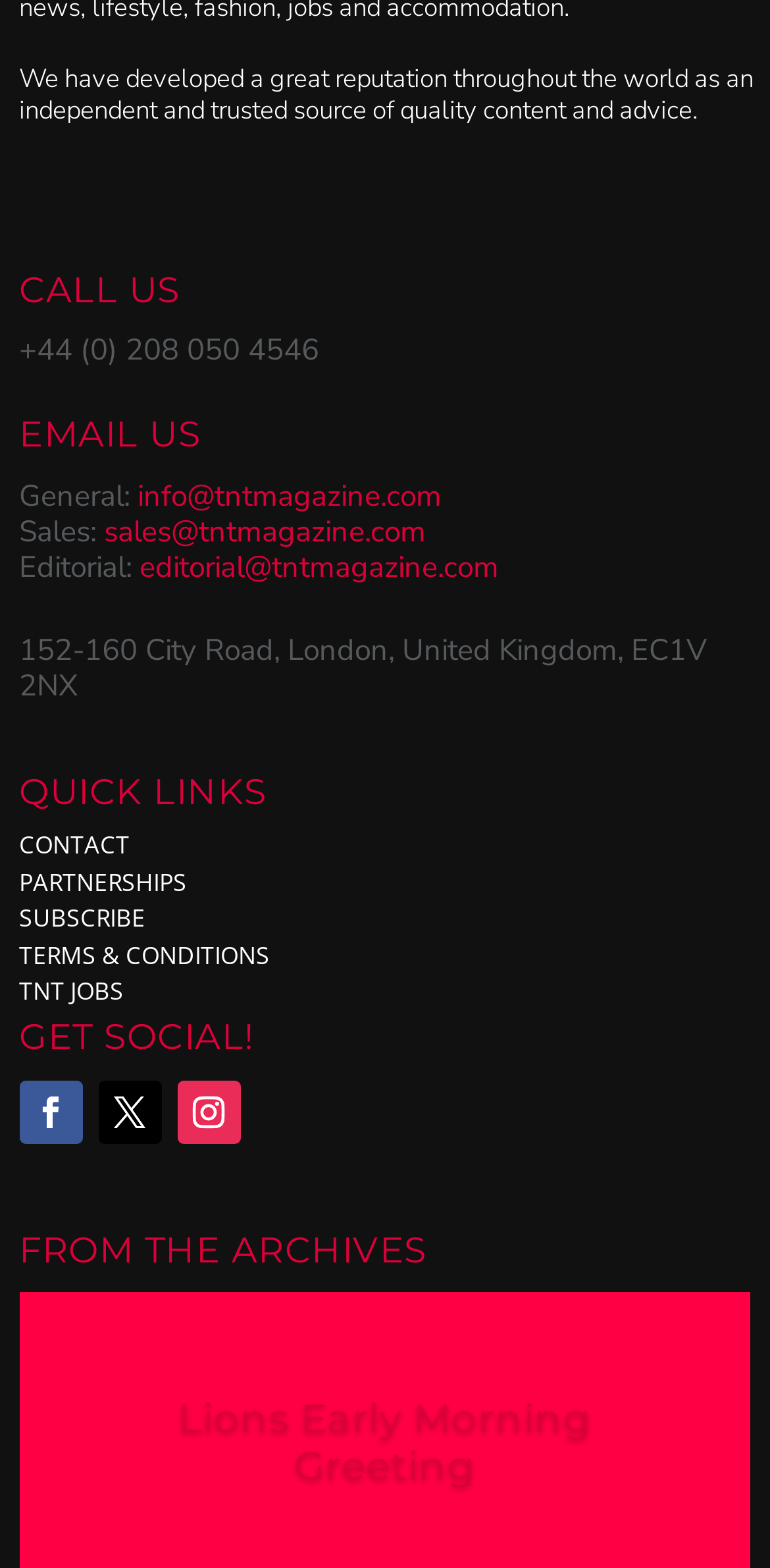Determine the bounding box coordinates for the area that needs to be clicked to fulfill this task: "Go to Facebook". The coordinates must be given as four float numbers between 0 and 1, i.e., [left, top, right, bottom].

None